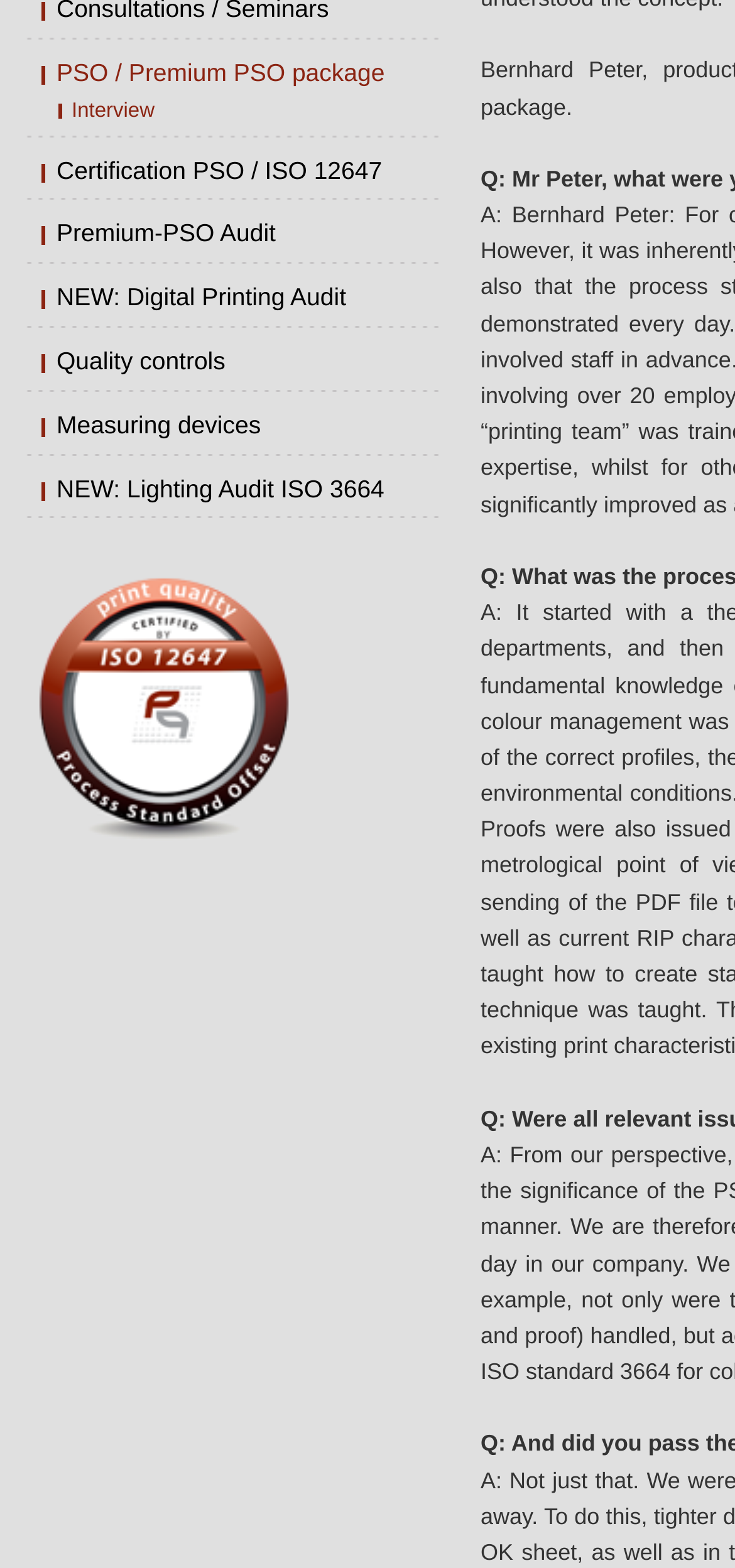Using the provided element description, identify the bounding box coordinates as (top-left x, top-left y, bottom-right x, bottom-right y). Ensure all values are between 0 and 1. Description: Measuring devices

[0.031, 0.252, 0.603, 0.29]